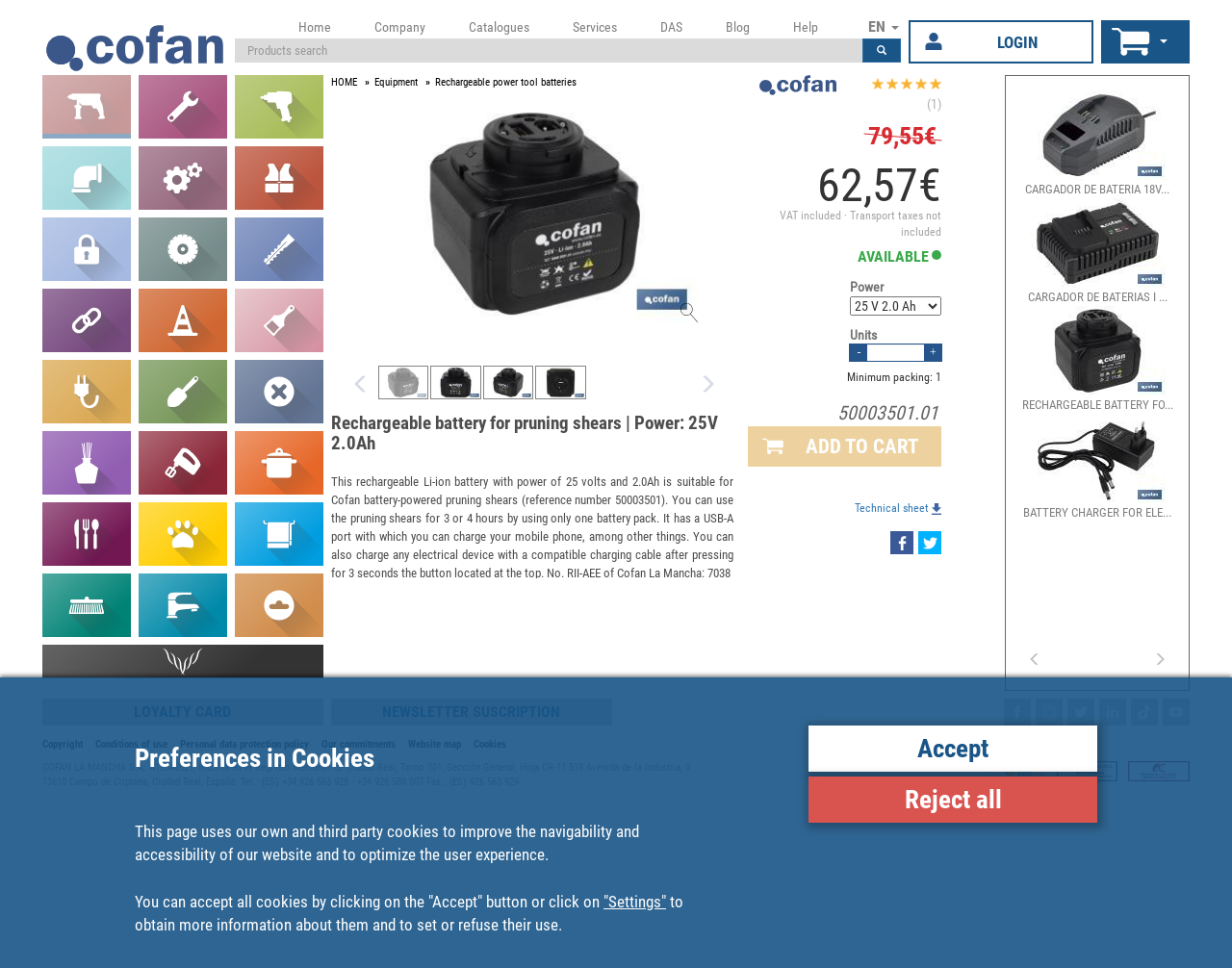Illustrate the webpage with a detailed description.

This webpage is about a rechargeable Li-ion battery for pruning shears with a power of 25 volts and 2.0Ah, suitable for Cofan battery-powered pruning shears with reference number 50003501. 

At the top, there is a navigation menu with links to 'Home', 'Company', 'Catalogues', 'Services', 'DAS', 'Blog', and 'Help'. On the right side of the navigation menu, there is a search bar with a magnifying glass icon and a 'LOGIN' button. 

Below the navigation menu, there is a large image of the rechargeable battery, accompanied by a 'zoom' icon. 

To the left of the image, there is a section with product information, including a heading, a description of the product, and its features. The description explains that the battery can be used for 3 or 4 hours and has a USB-A port for charging mobile phones or other devices. 

Below the product information, there is a section with pricing details, including the price '79,55€', a note about VAT and transport taxes, and an 'AVAILABLE' label with a green checkmark icon. 

Further down, there are sections for selecting the power and units of the product, with a combobox and a spinbutton for input. There is also a 'Minimum packing' label and a 'Technical sheet Download' link with a download icon. 

At the bottom of the page, there are social media links to Facebook and Twitter, and a section with links to other product categories, including 'EQUIPMENT', 'Hand tools', 'PNEUMATIC TOOLS', 'Plumbing products', 'Lubrication & automotive products', 'Safety material', and 'LOSCKSMITH PRODUCTS'.